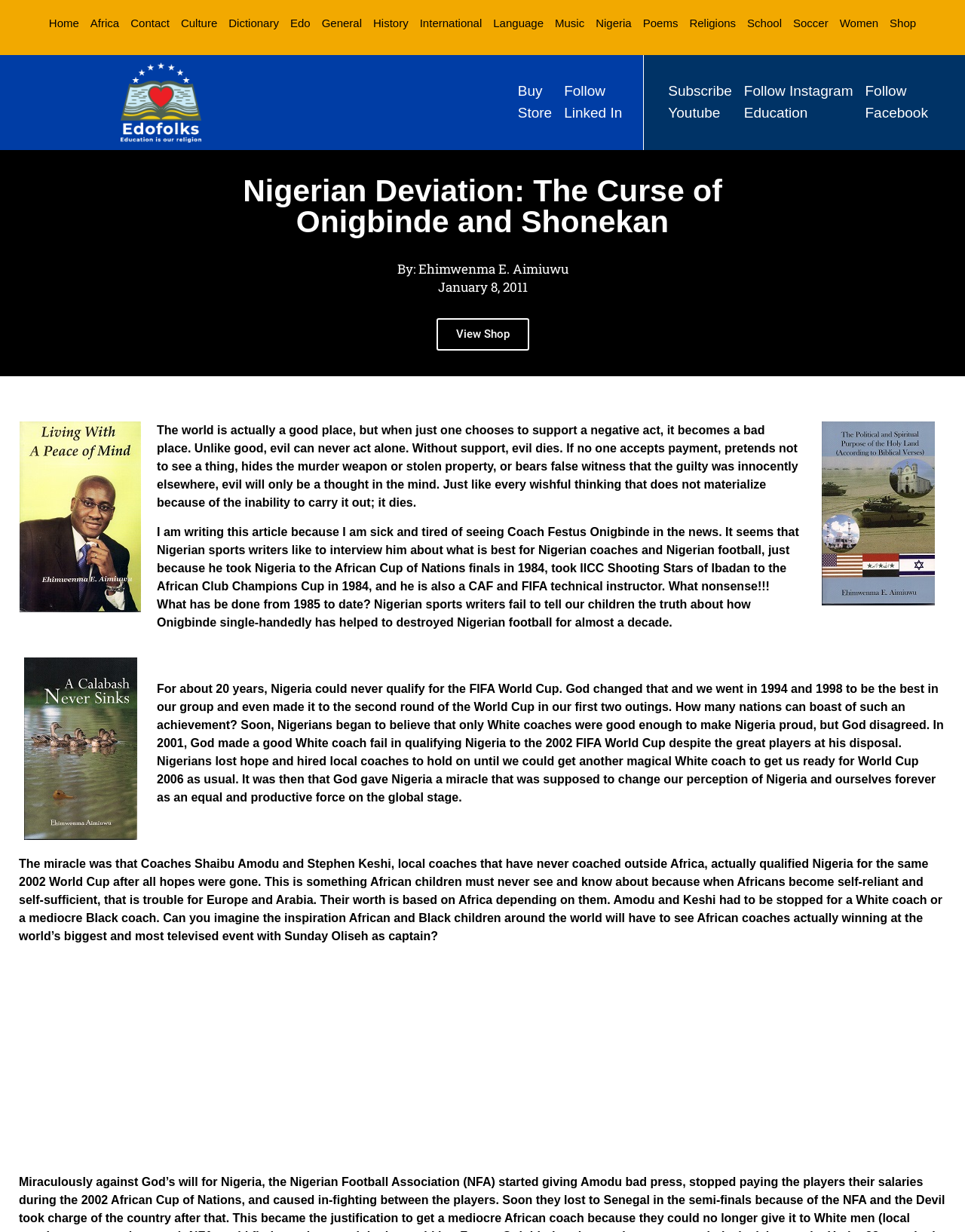Refer to the image and provide an in-depth answer to the question: 
Who wrote the article?

The author's name is mentioned in the static text element with the OCR text 'By: Ehimwenma E. Aimiuwu'.